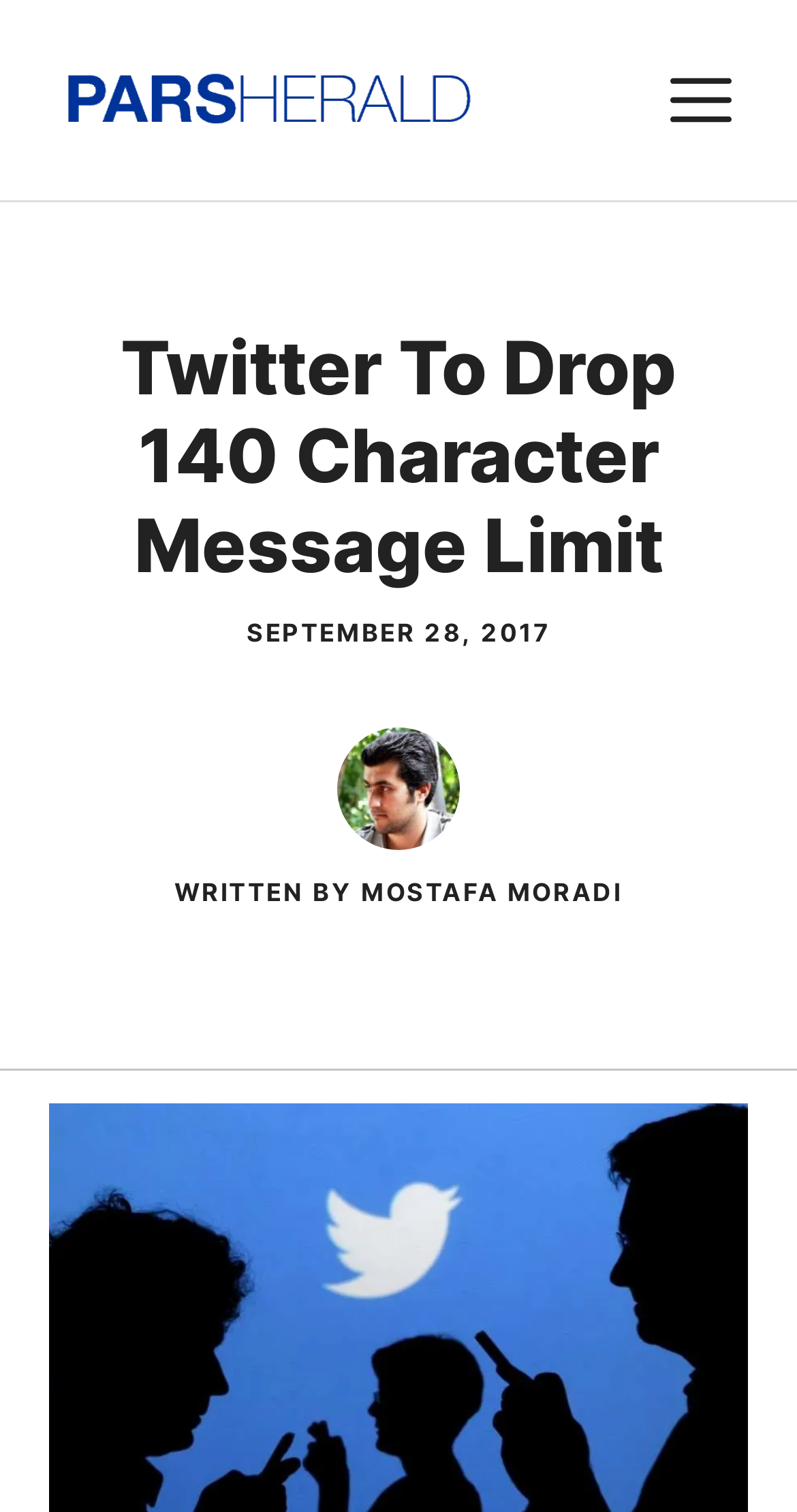Please determine the bounding box coordinates for the element with the description: "alt="Pars Herald"".

[0.082, 0.047, 0.595, 0.082]